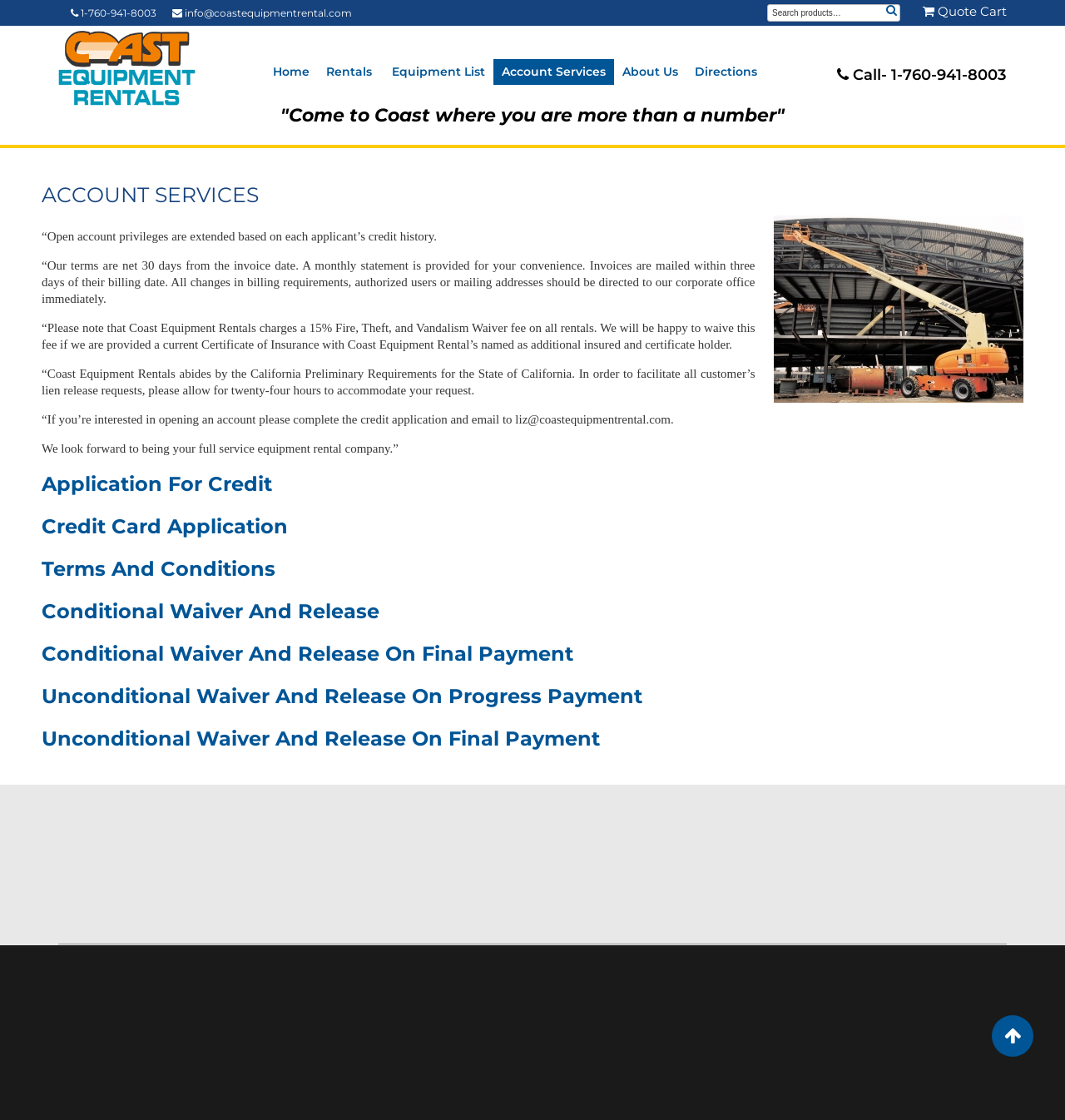Respond to the question with just a single word or phrase: 
What is the address of Coast Equipment Rentals?

1713 West Vista Way Vista, CA 92083